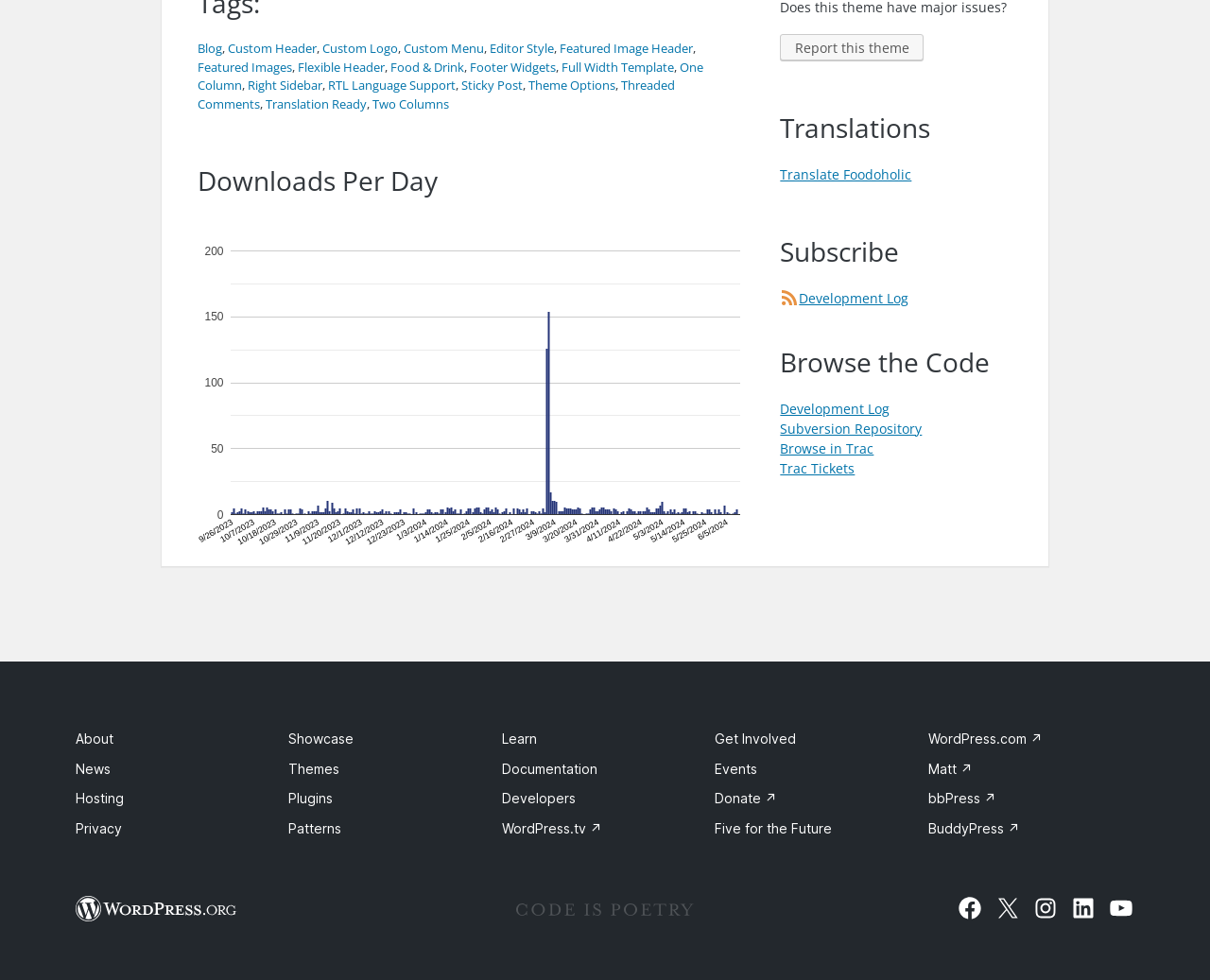Can you find the bounding box coordinates for the element that needs to be clicked to execute this instruction: "View the 'Downloads Per Day' chart"? The coordinates should be given as four float numbers between 0 and 1, i.e., [left, top, right, bottom].

[0.163, 0.164, 0.611, 0.205]